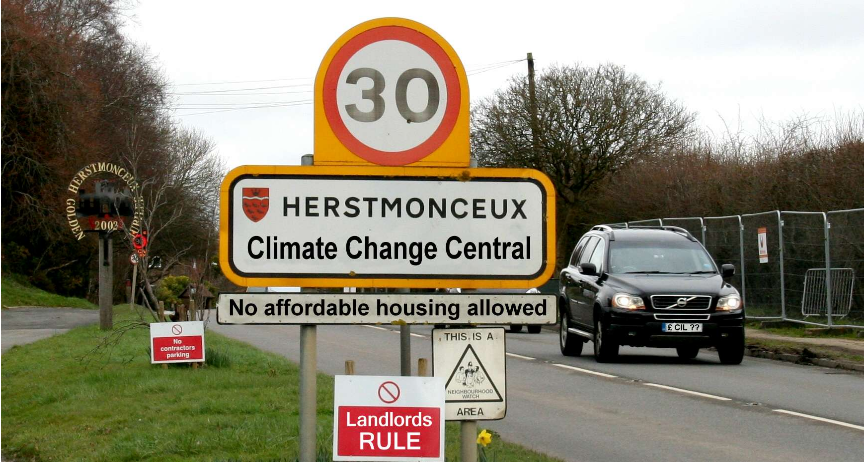Explain the contents of the image with as much detail as possible.

The image shows a roadside welcome sign as you enter the village of Herstmonceux, labeled "Climate Change Central." Prominently featuring a speed limit of 30, the sign reflects the village's identity amidst pressing environmental concerns. Beneath the main sign, a message states "No affordable housing allowed," hinting at local housing policies. 

Additionally, various smaller notices are displayed nearby, including one that reads "Landlords RULE," suggesting a community sentiment towards landlord practices in the area, as well as a sign prohibiting unauthorized parking. The scene captures a moment of contrast between the community's environmental goals and the challenges it faces regarding housing and development policies. In the backdrop, a black vehicle passes by, symbolizing the ongoing traffic and the intersection of everyday life with broader social issues.